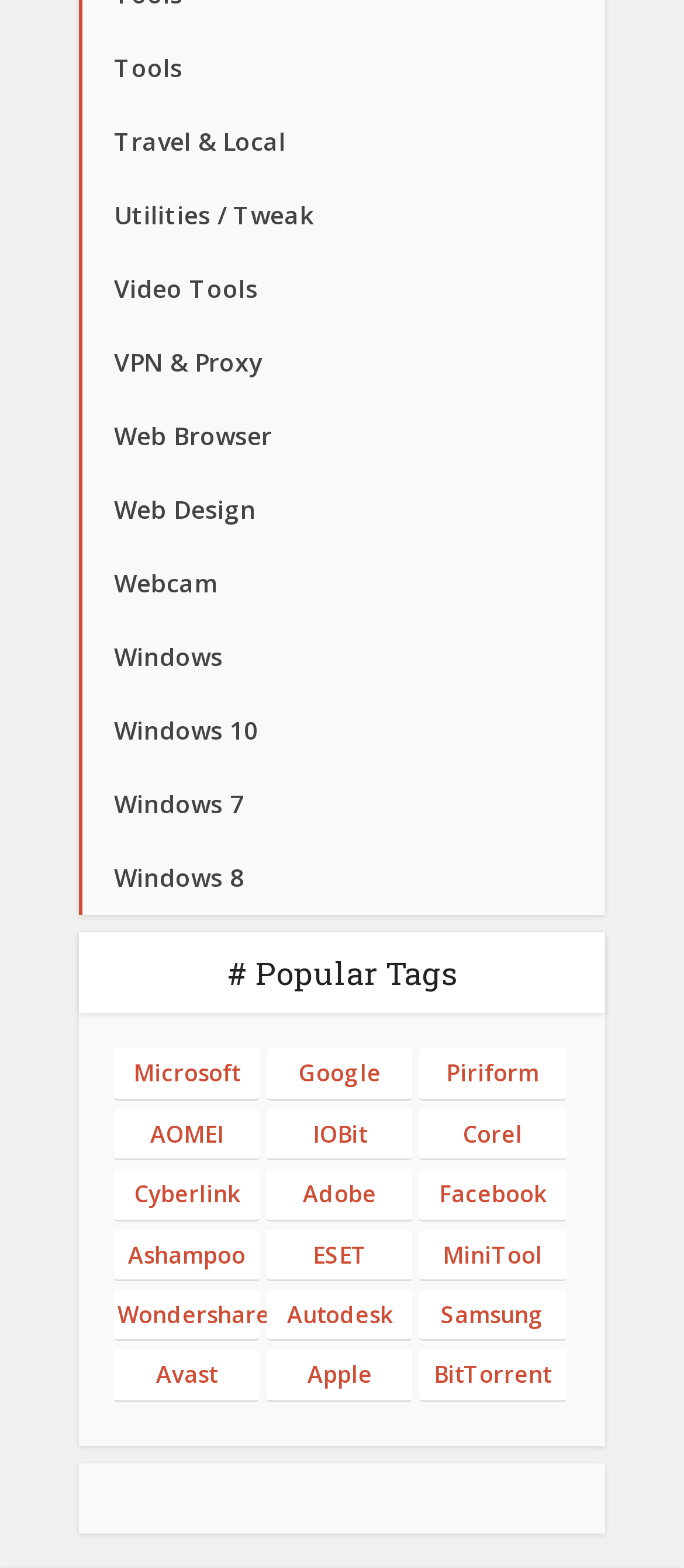What is the first popular tag?
Answer the question with a single word or phrase derived from the image.

Microsoft